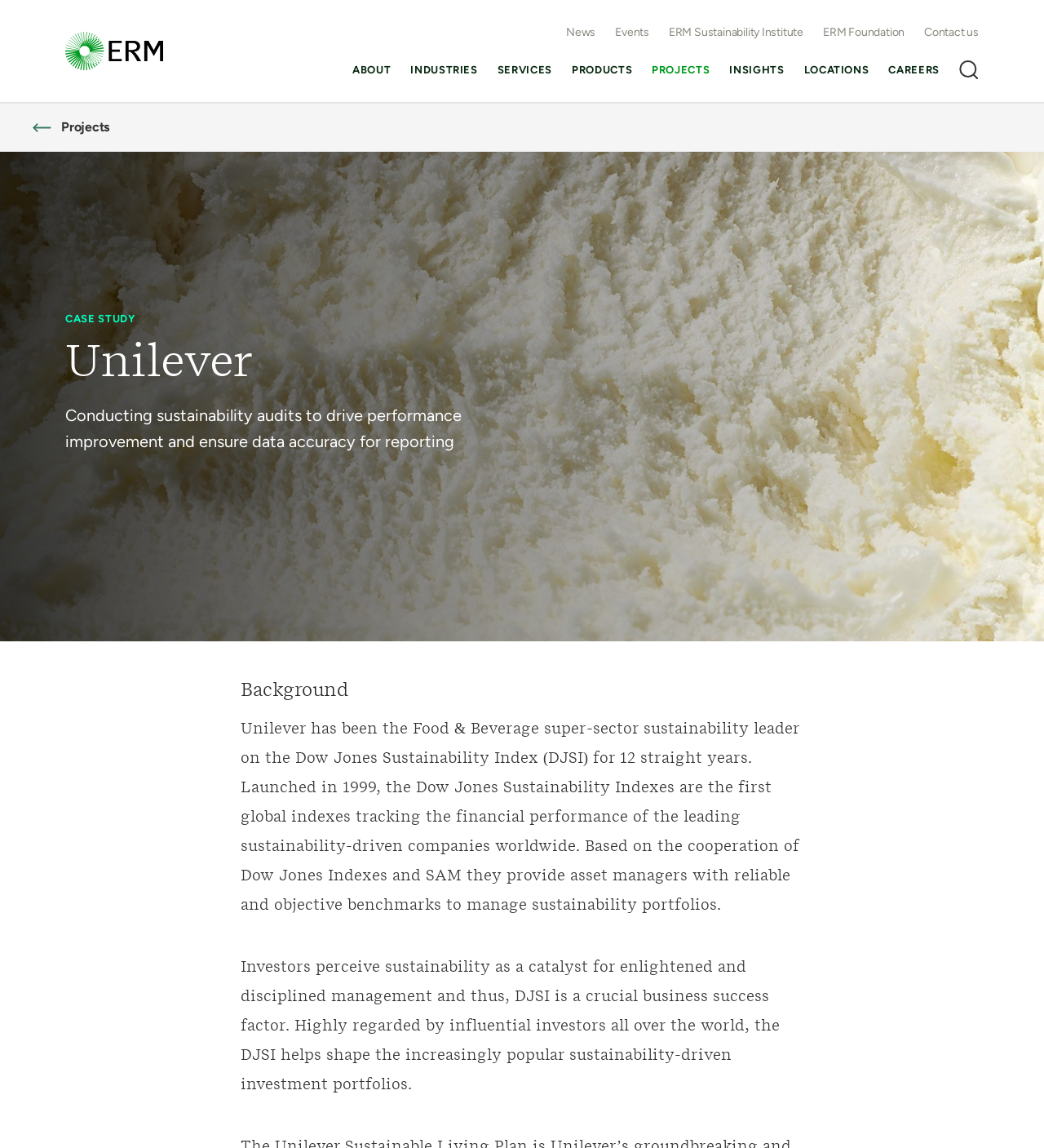How many images are there on the webpage?
Answer with a single word or short phrase according to what you see in the image.

3